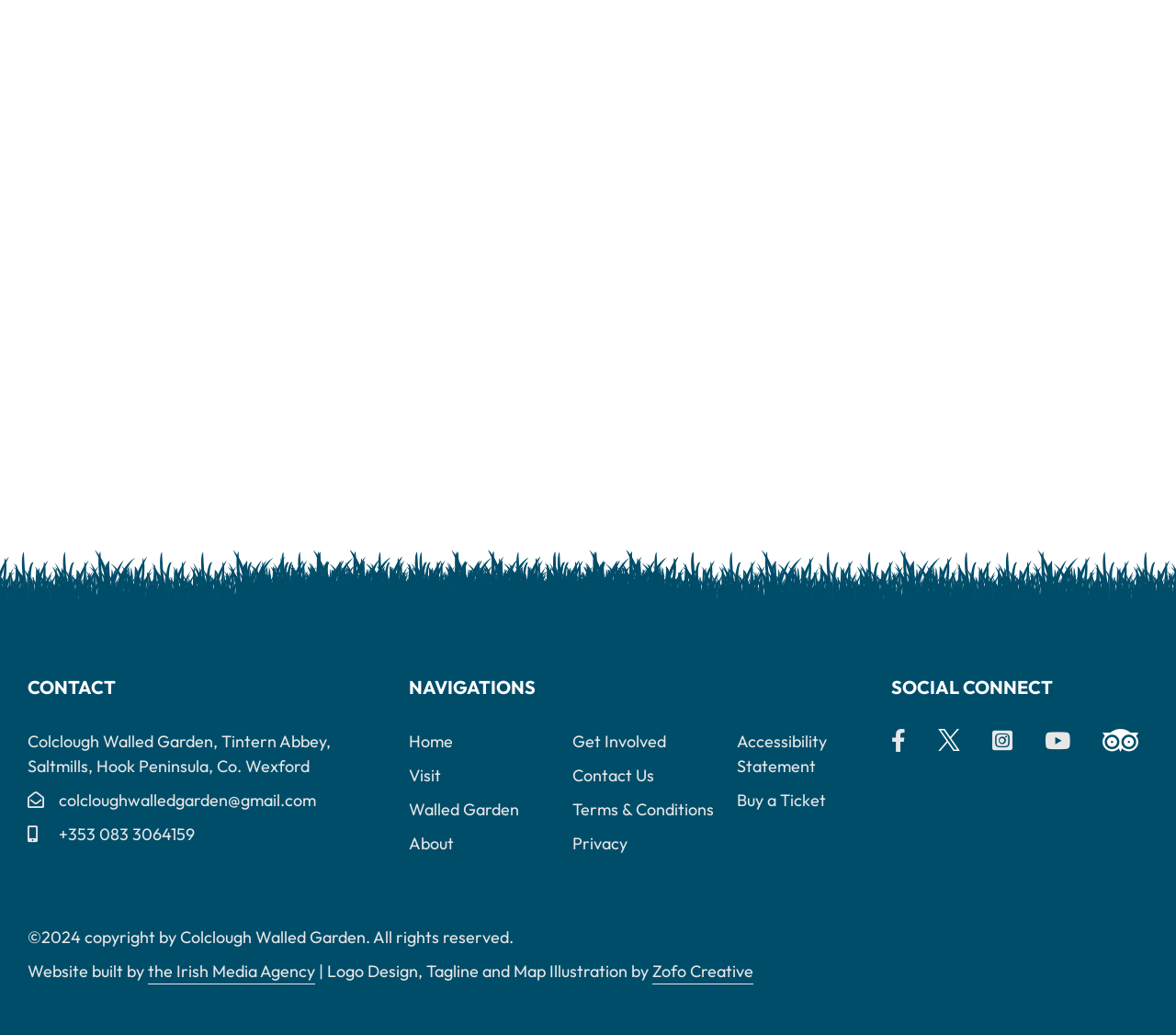Answer in one word or a short phrase: 
Who built the website?

the Irish Media Agency